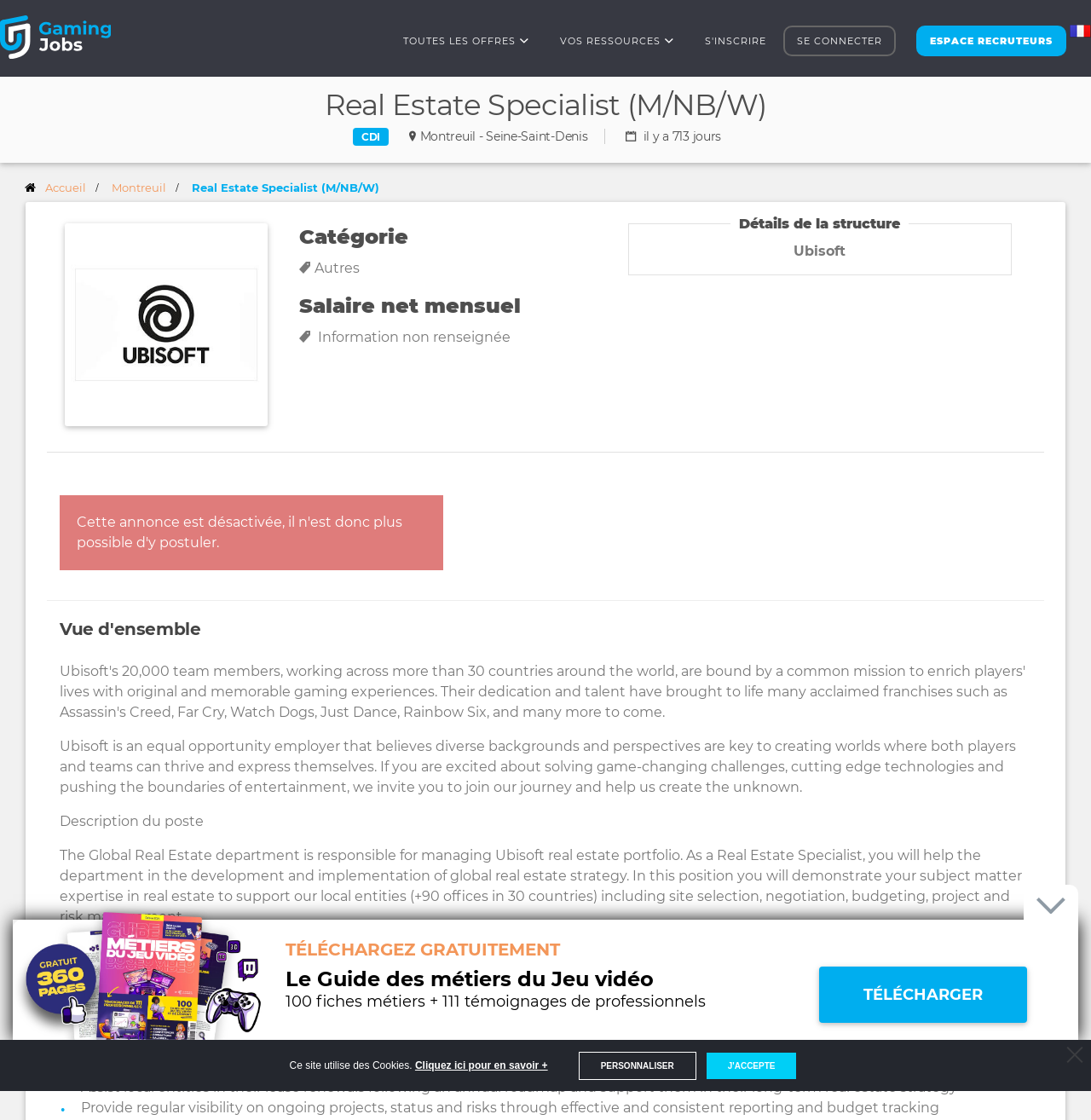Find the bounding box of the UI element described as: "Toutes les Offres". The bounding box coordinates should be given as four float values between 0 and 1, i.e., [left, top, right, bottom].

[0.357, 0.023, 0.498, 0.05]